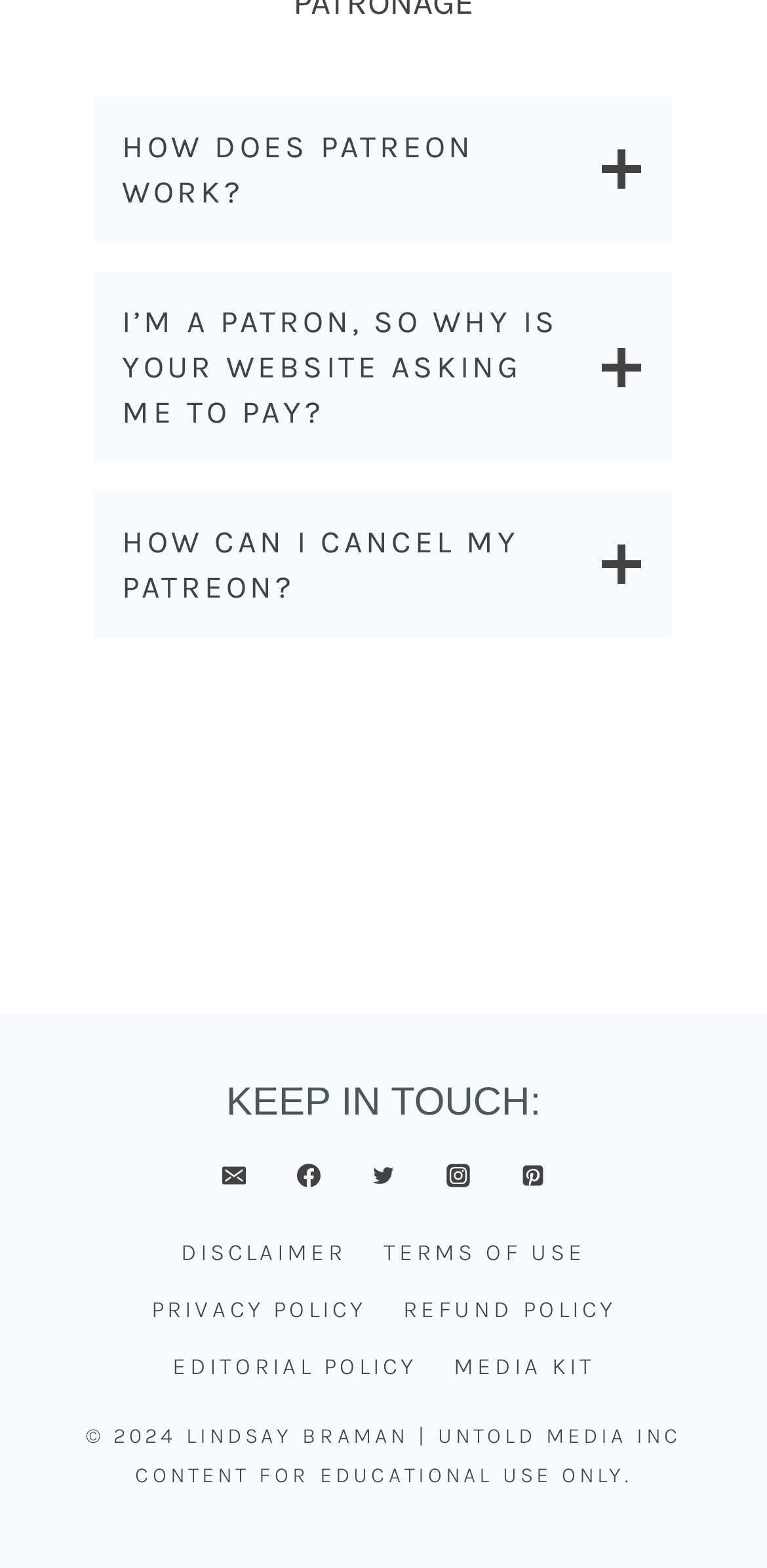Using the webpage screenshot, locate the HTML element that fits the following description and provide its bounding box: "Terms of Use".

[0.476, 0.782, 0.788, 0.818]